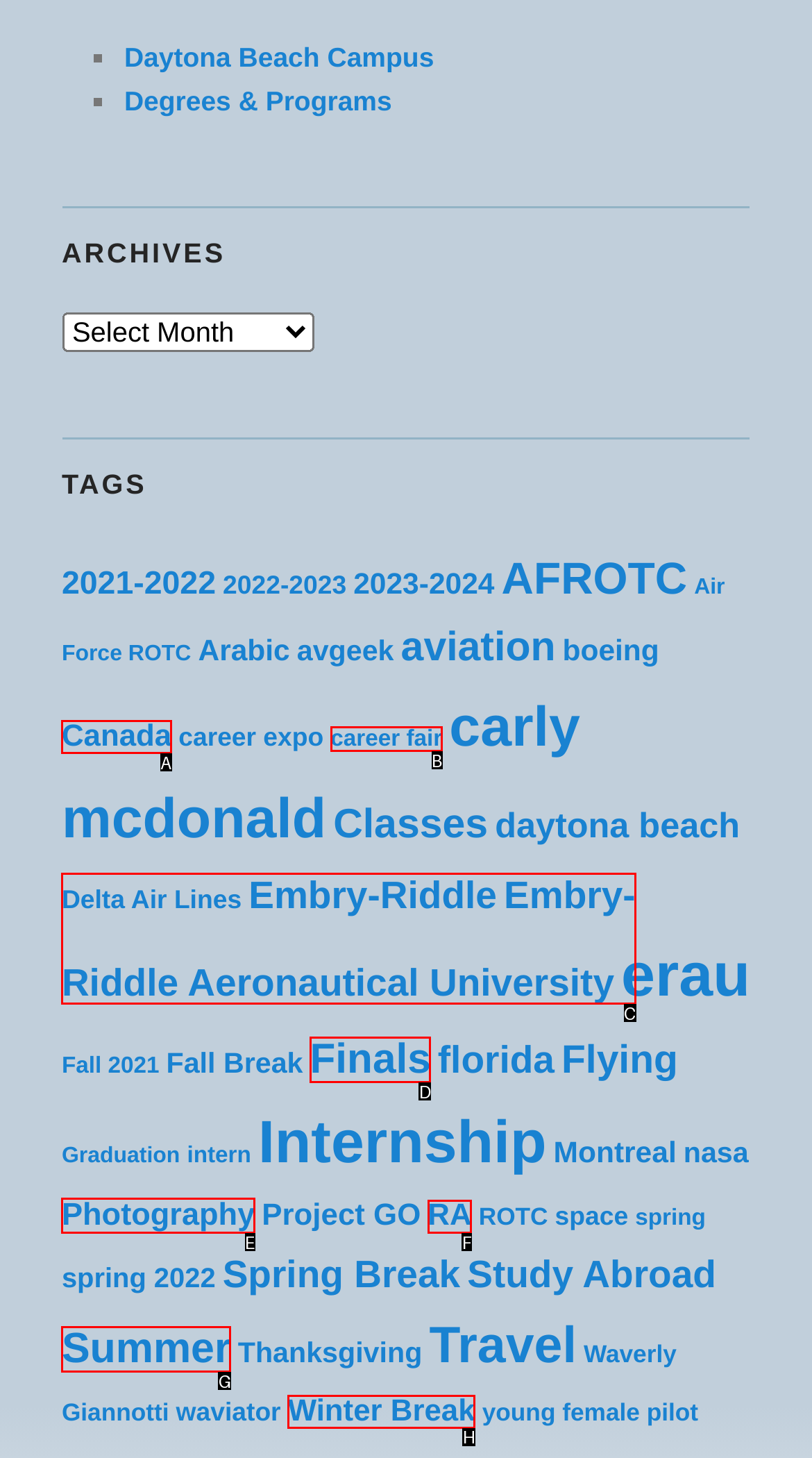Which HTML element should be clicked to perform the following task: Explore Embry-Riddle Aeronautical University posts
Reply with the letter of the appropriate option.

C